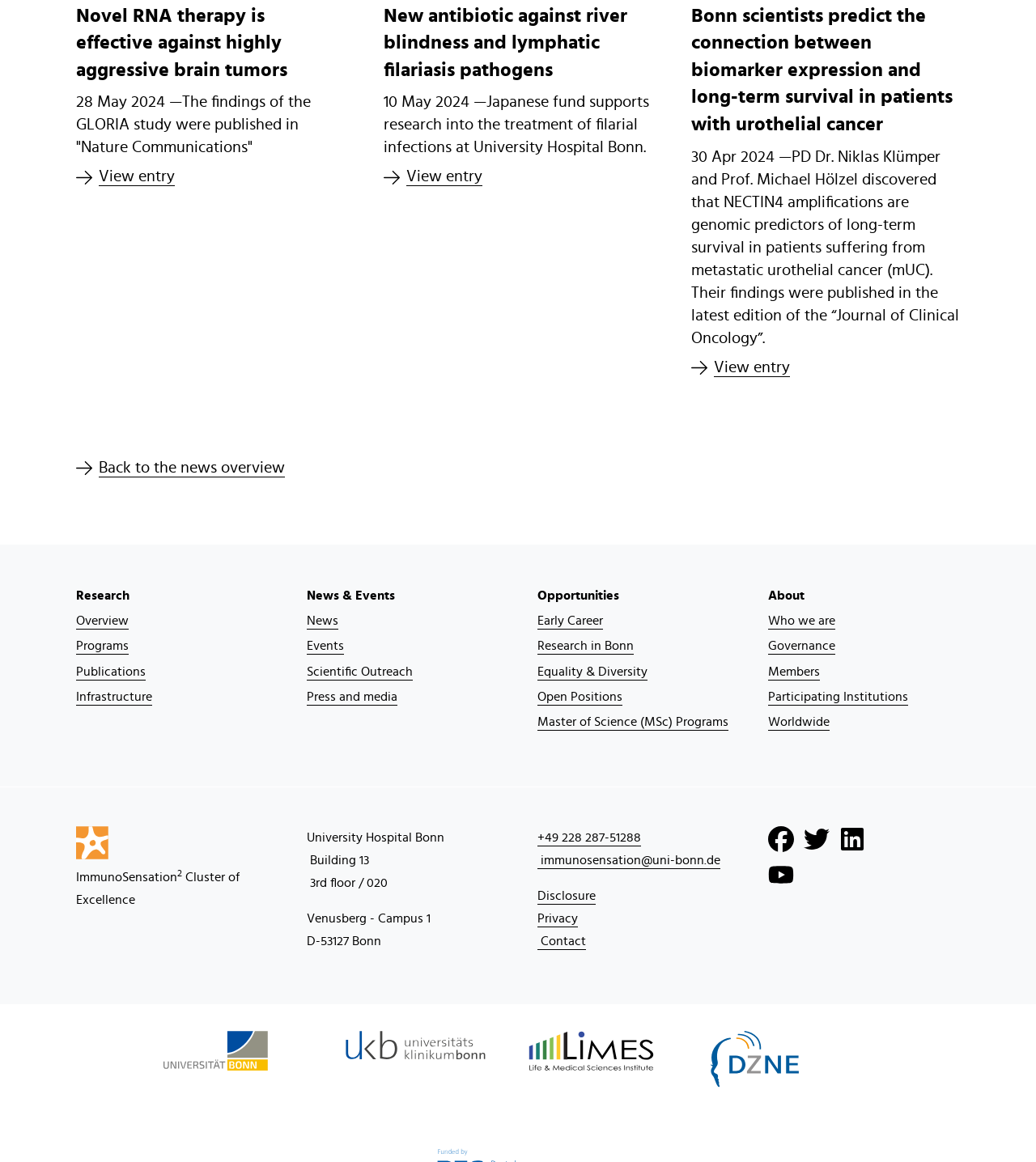How many social media links are present on the webpage?
Could you give a comprehensive explanation in response to this question?

There are four social media links present on the webpage, which are Facebook, Twitter, Linkedin, and Youtube, located at the bottom of the webpage.